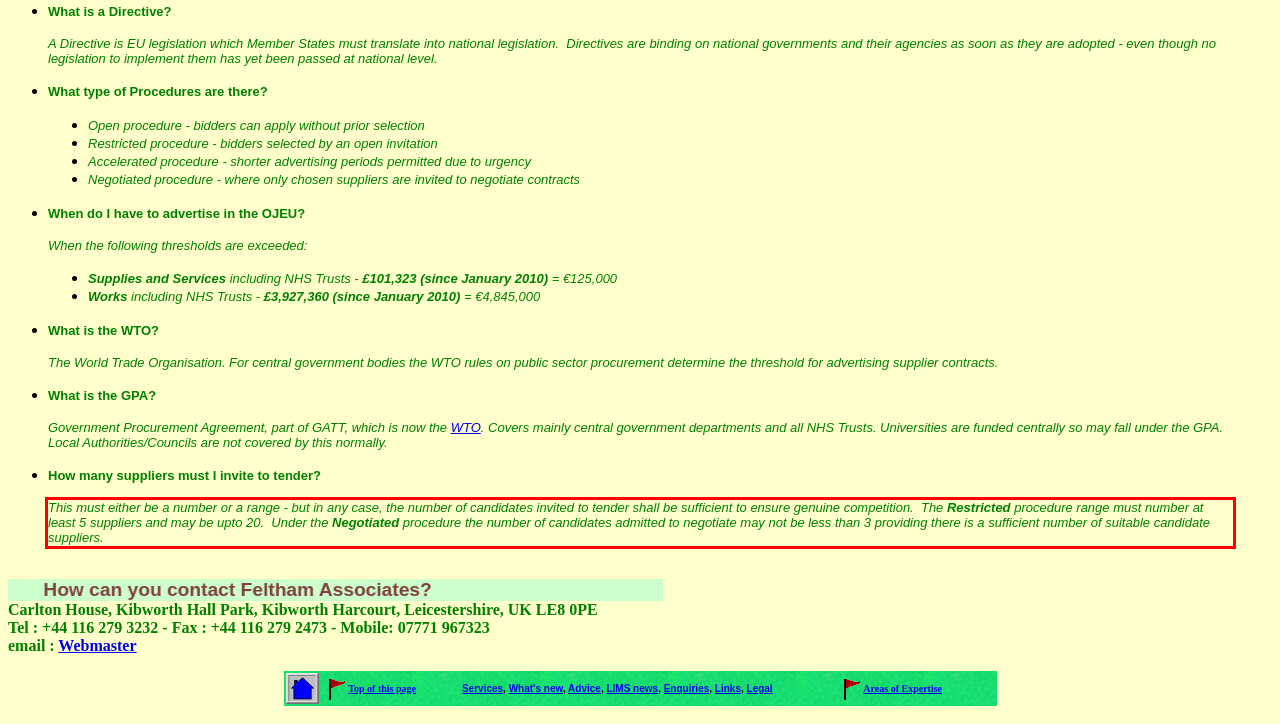Please perform OCR on the text content within the red bounding box that is highlighted in the provided webpage screenshot.

This must either be a number or a range - but in any case, the number of candidates invited to tender shall be sufficient to ensure genuine competition. The Restricted procedure range must number at least 5 suppliers and may be upto 20. Under the Negotiated procedure the number of candidates admitted to negotiate may not be less than 3 providing there is a sufficient number of suitable candidate suppliers.